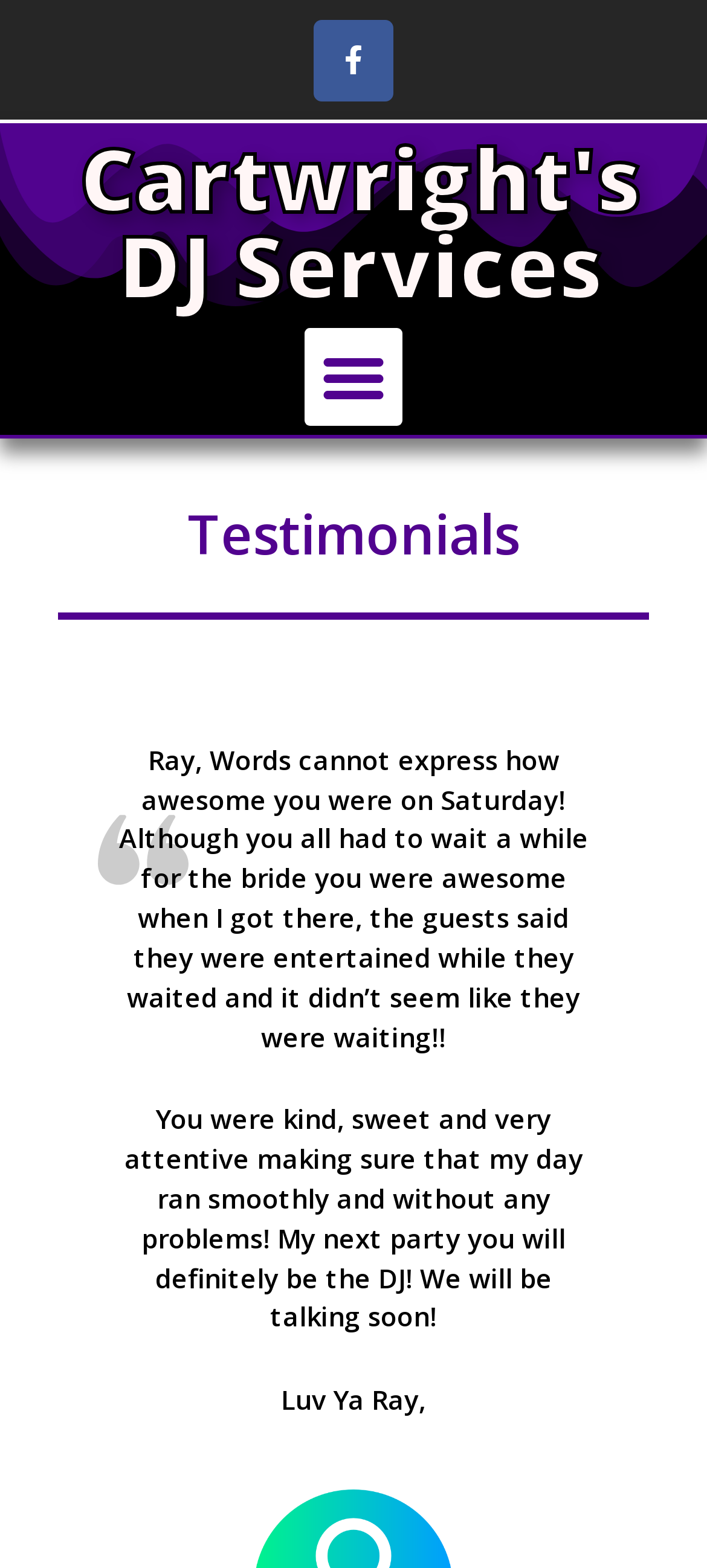Refer to the image and provide a thorough answer to this question:
What is the name of the DJ service?

The name of the DJ service can be found in the heading element at the top of the webpage, which reads 'Cartwright's DJ Services'.